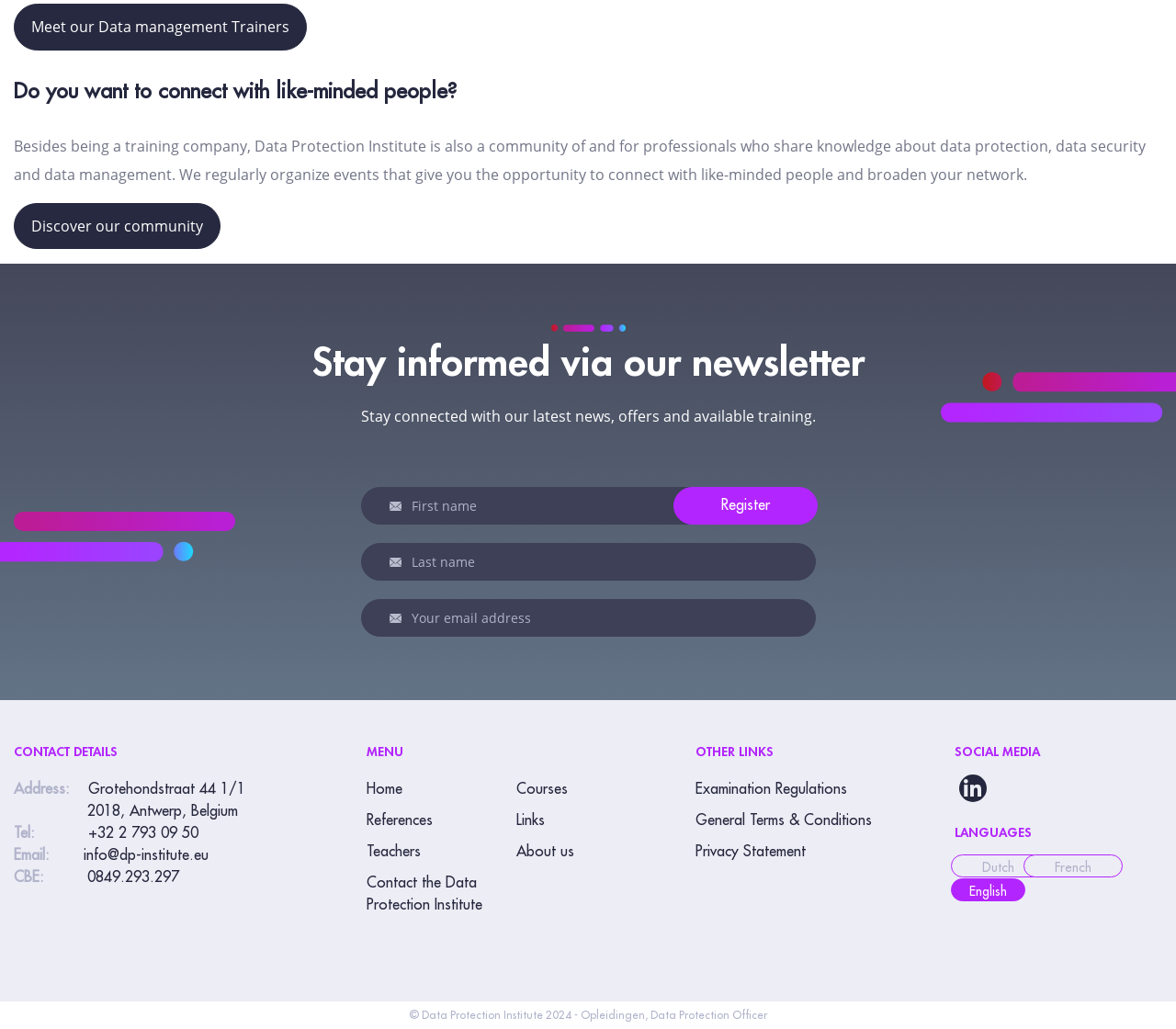Determine the bounding box coordinates for the element that should be clicked to follow this instruction: "Discover our community". The coordinates should be given as four float numbers between 0 and 1, in the format [left, top, right, bottom].

[0.012, 0.197, 0.188, 0.242]